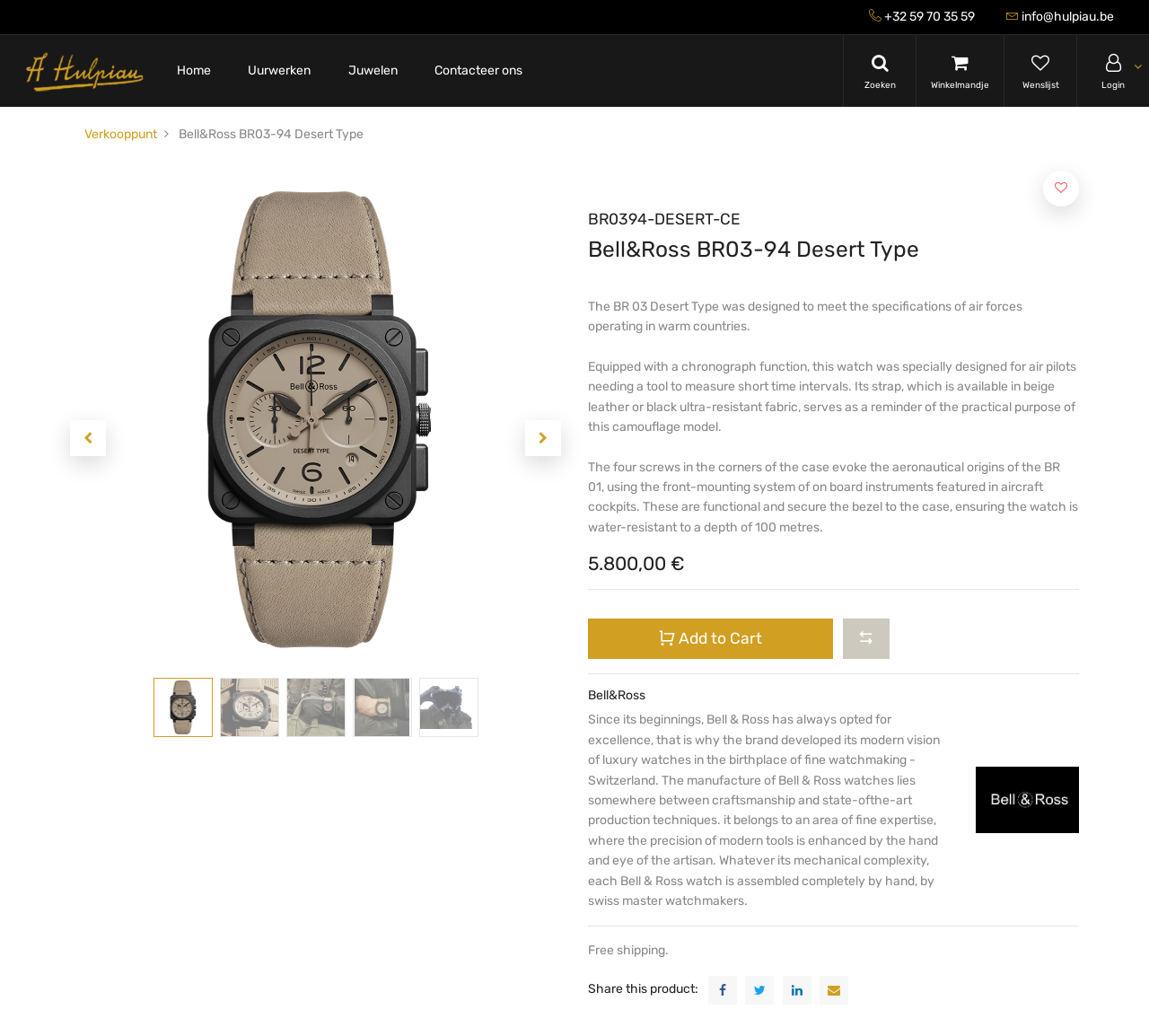Please mark the clickable region by giving the bounding box coordinates needed to complete this instruction: "View wishlist".

[0.874, 0.034, 0.937, 0.103]